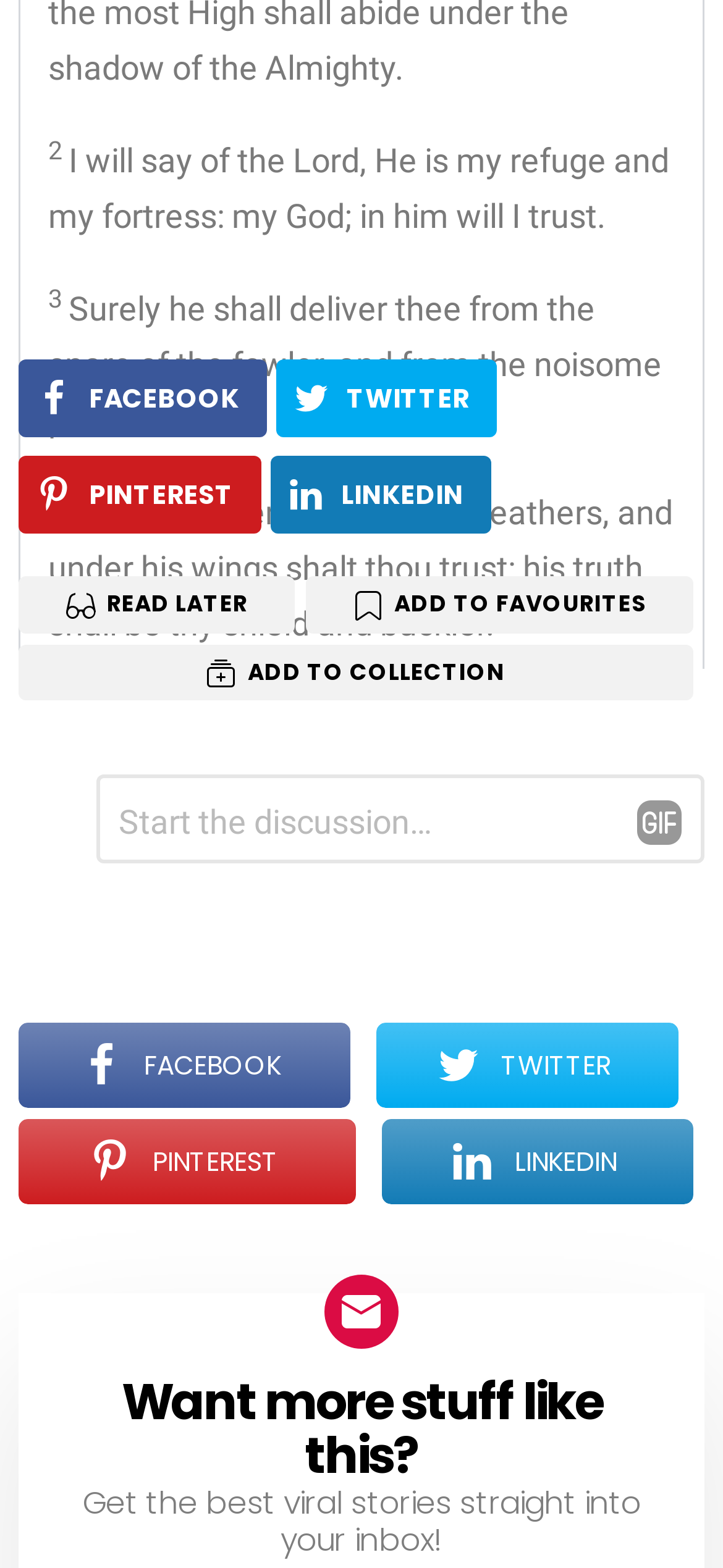Please provide a short answer using a single word or phrase for the question:
What is the text of the first verse?

I will say of the Lord, He is my refuge and my fortress: my God; in him will I trust.